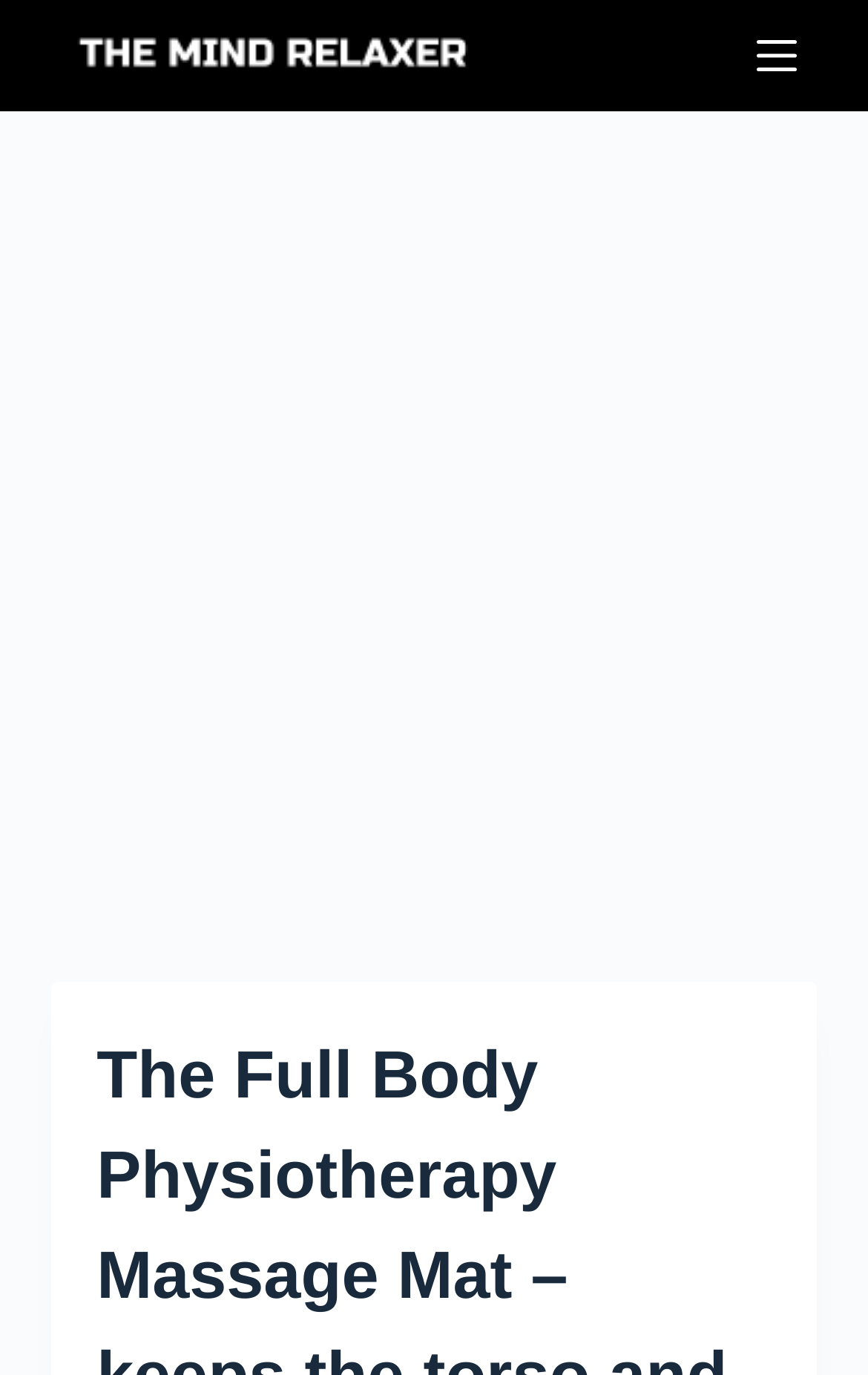Give a one-word or short phrase answer to the question: 
Is there a button in the top-right corner?

Yes